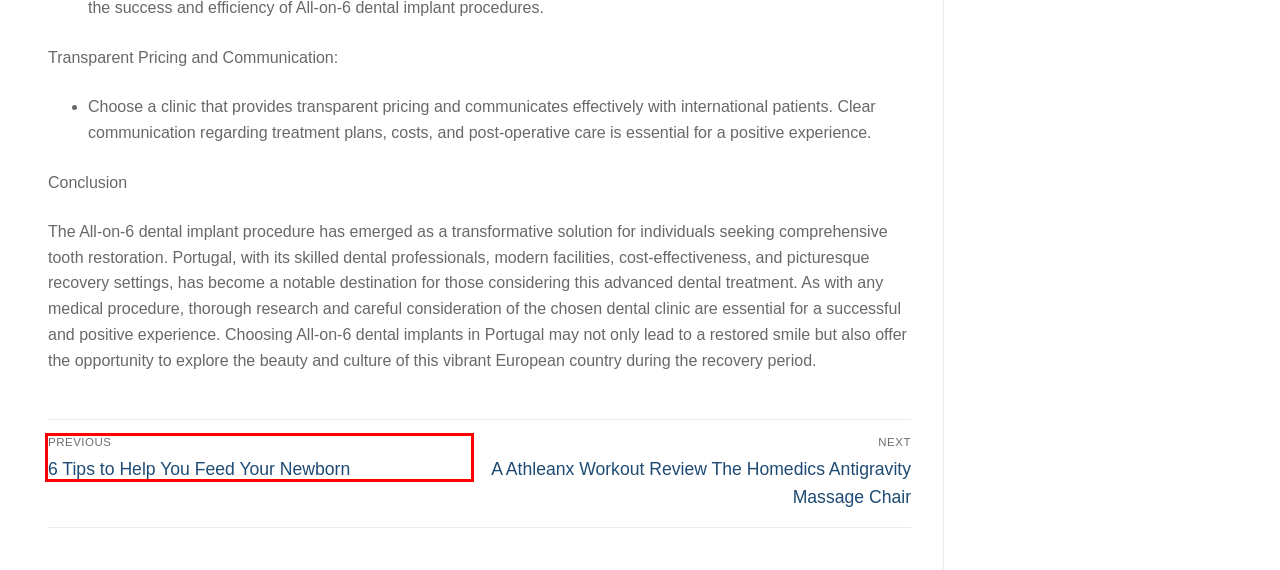You are given a screenshot depicting a webpage with a red bounding box around a UI element. Select the description that best corresponds to the new webpage after clicking the selected element. Here are the choices:
A. Travel – Bed Rockers Online
B. Boost Your Plastic Surgery Practice with an Engaging Website Design – Bed Rockers Online
C. A Athleanx Workout Review The Homedics Antigravity Massage Chair – Bed Rockers Online
D. Bed Rockers Online
E. Food – Bed Rockers Online
F. Technology – Bed Rockers Online
G. Streamlining Vehicle Transactions: The Role of Copart Kiosks – Bed Rockers Online
H. 6 Tips to Help You Feed Your Newborn – Bed Rockers Online

H